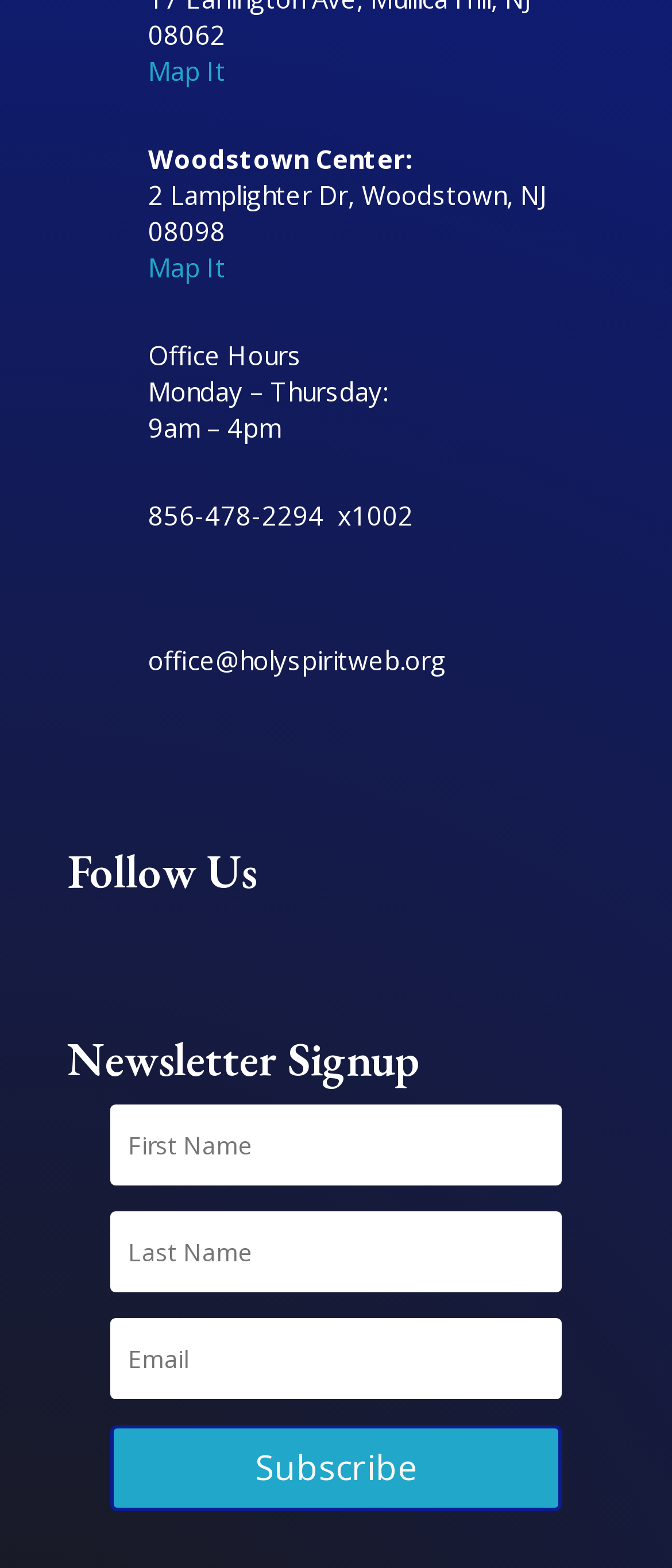What are the office hours on Monday to Thursday?
Using the image as a reference, give a one-word or short phrase answer.

9am – 4pm